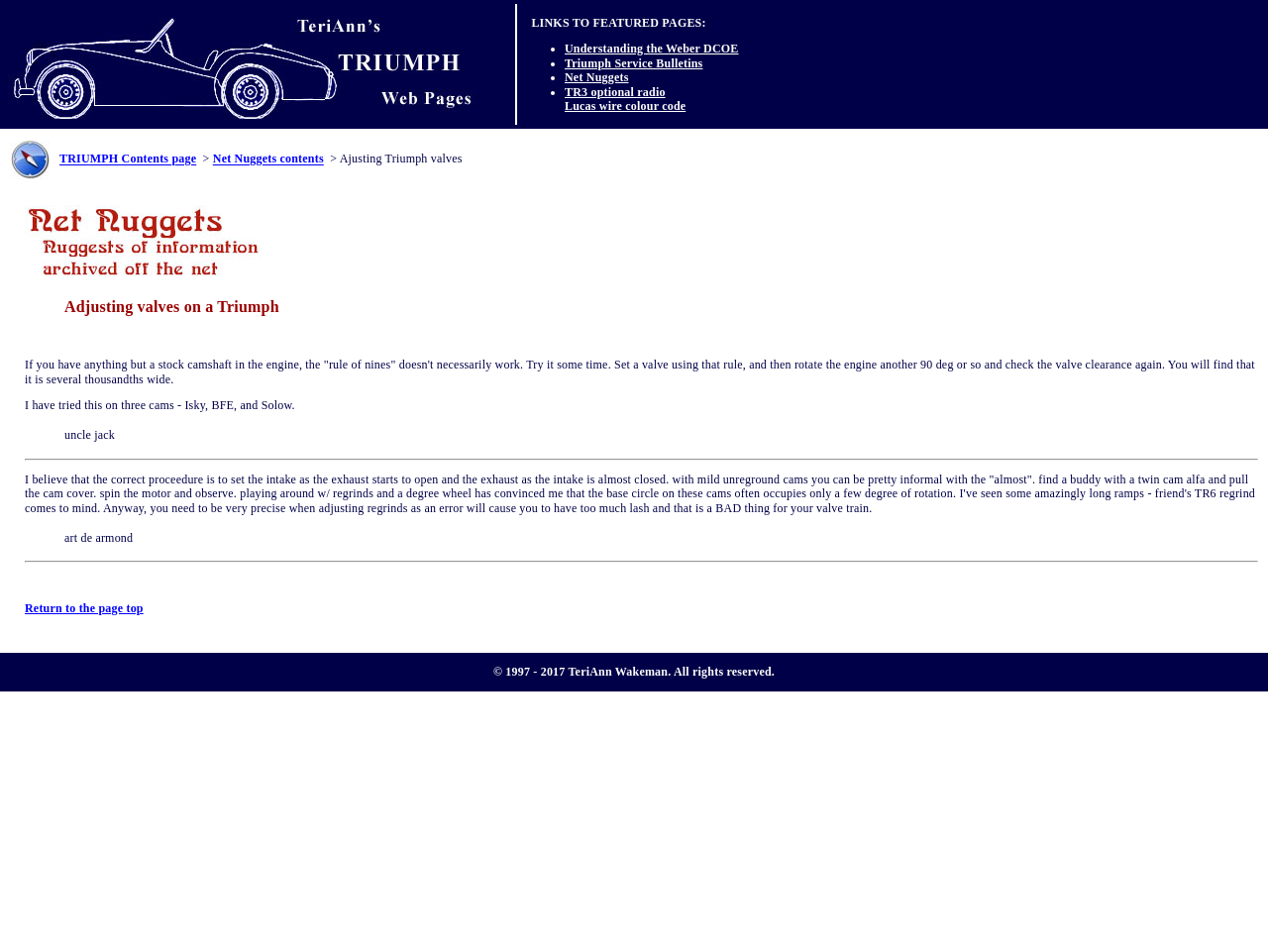Find the bounding box coordinates of the area to click in order to follow the instruction: "Return to the page top".

[0.02, 0.631, 0.113, 0.646]